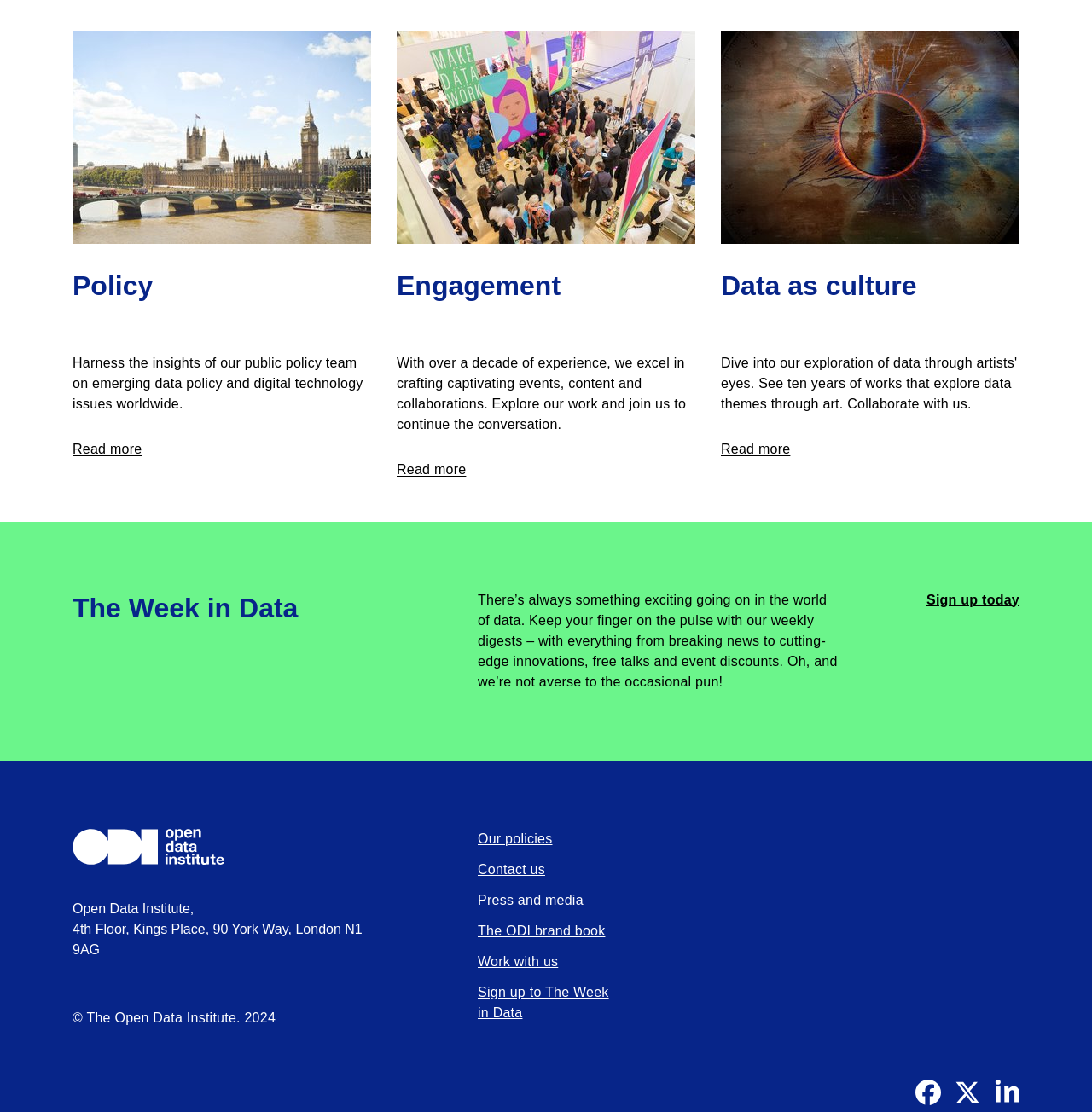Where is the Open Data Institute located?
From the screenshot, supply a one-word or short-phrase answer.

London